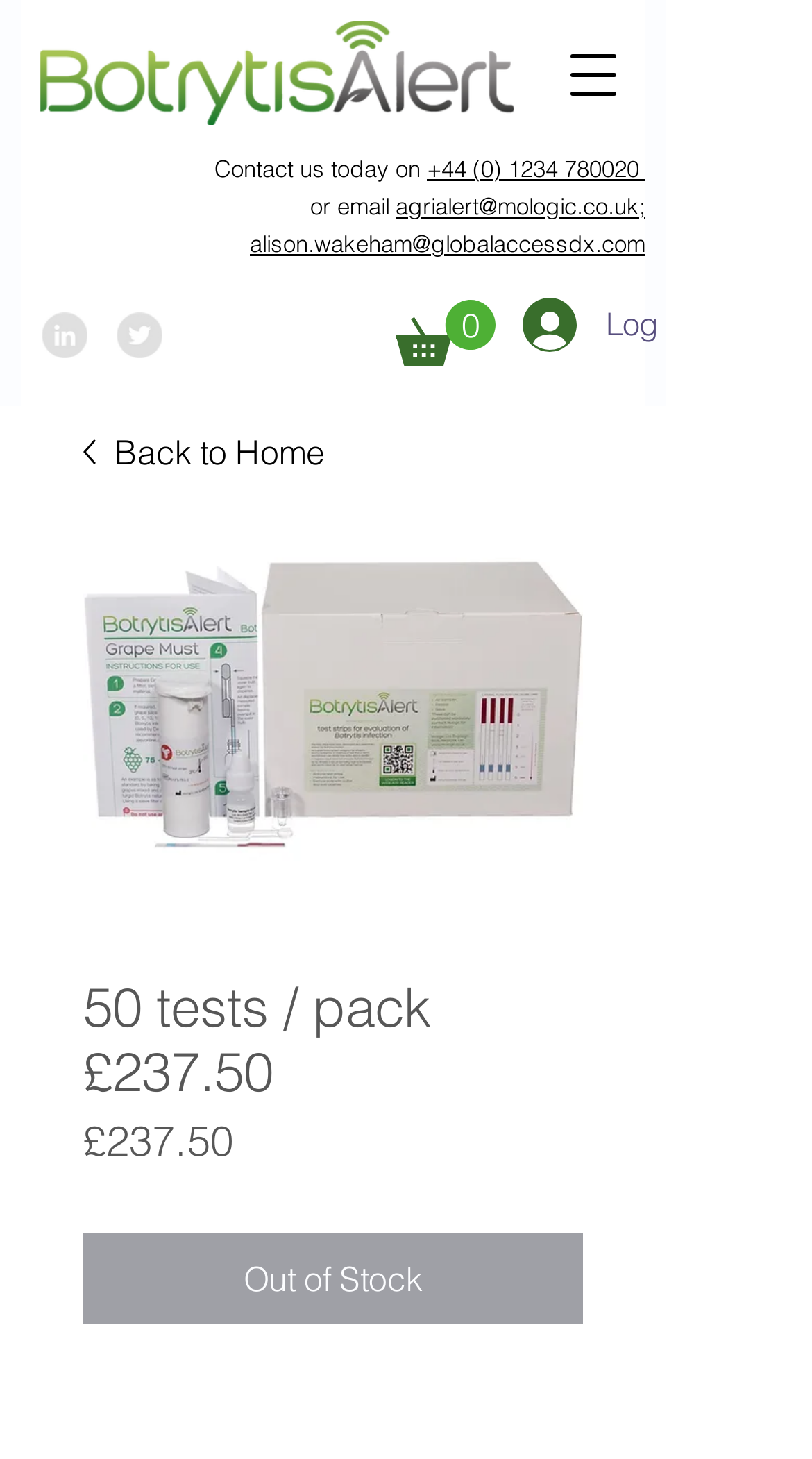Find the bounding box coordinates of the clickable area required to complete the following action: "Contact us through phone number".

[0.526, 0.106, 0.795, 0.126]